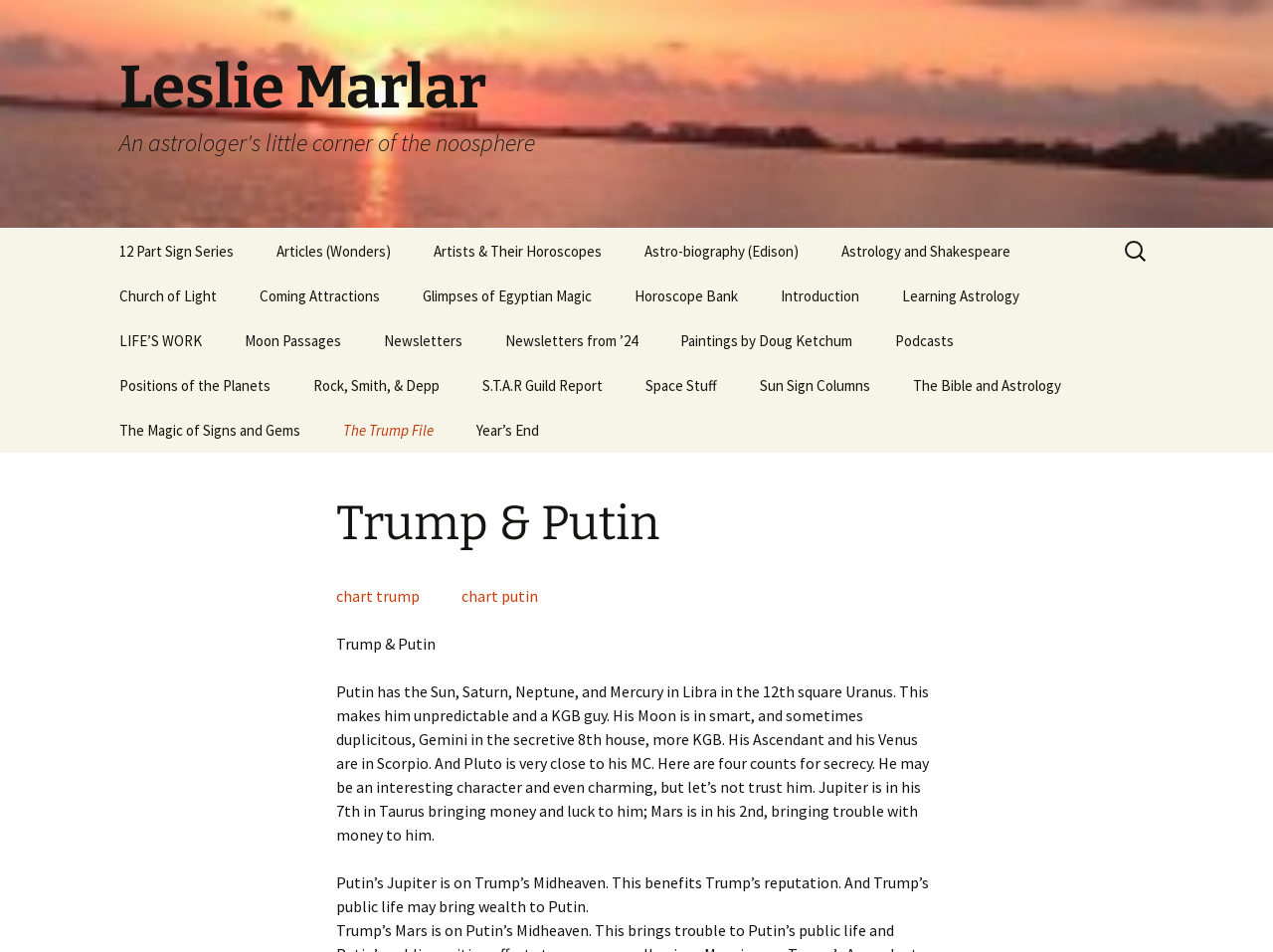Please identify the bounding box coordinates of the element I should click to complete this instruction: 'Read the article about Trump and Putin'. The coordinates should be given as four float numbers between 0 and 1, like this: [left, top, right, bottom].

[0.202, 0.287, 0.358, 0.334]